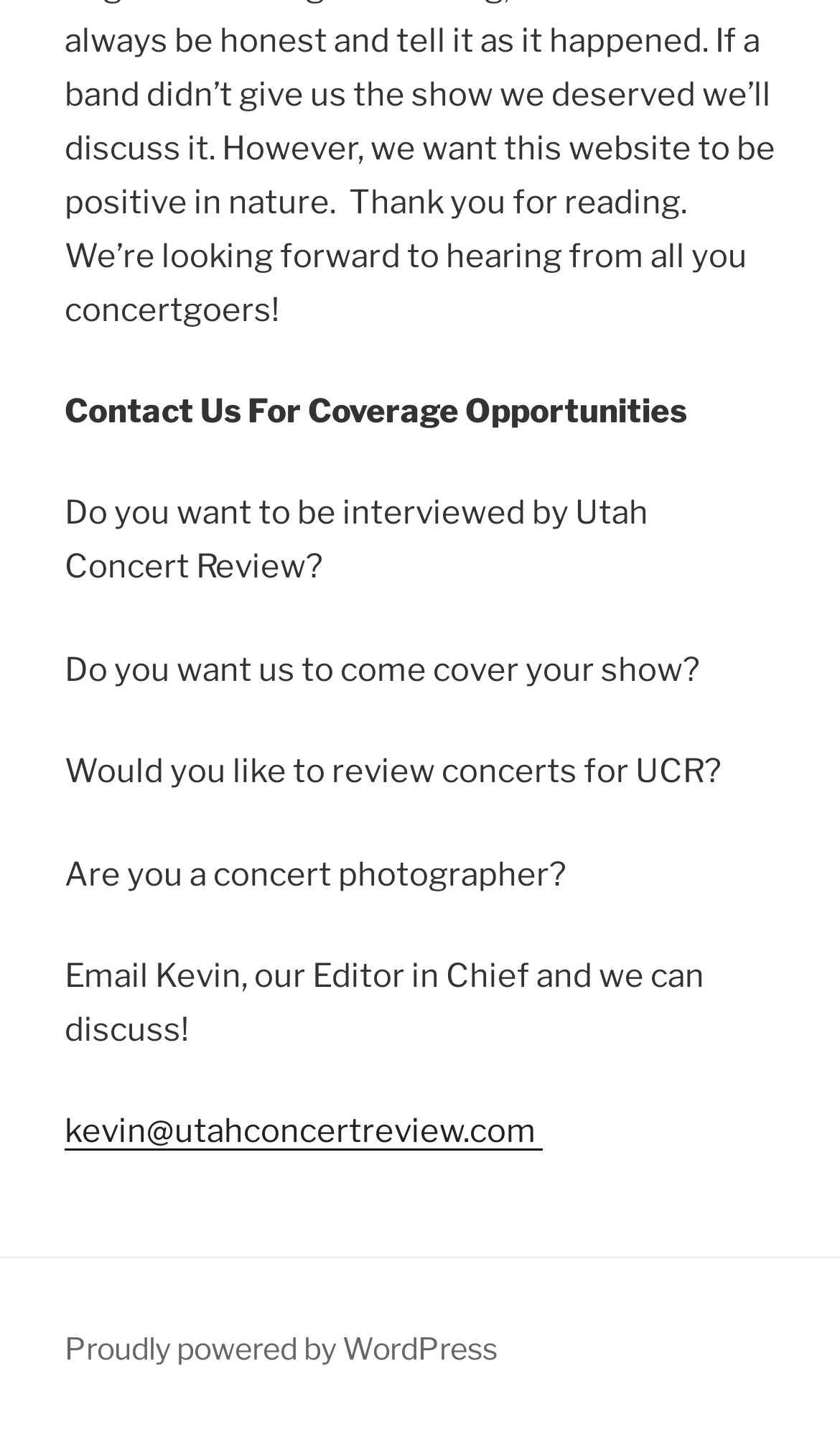Use a single word or phrase to answer the question:
What type of contributors is the website looking for?

Concert reviewers and photographers